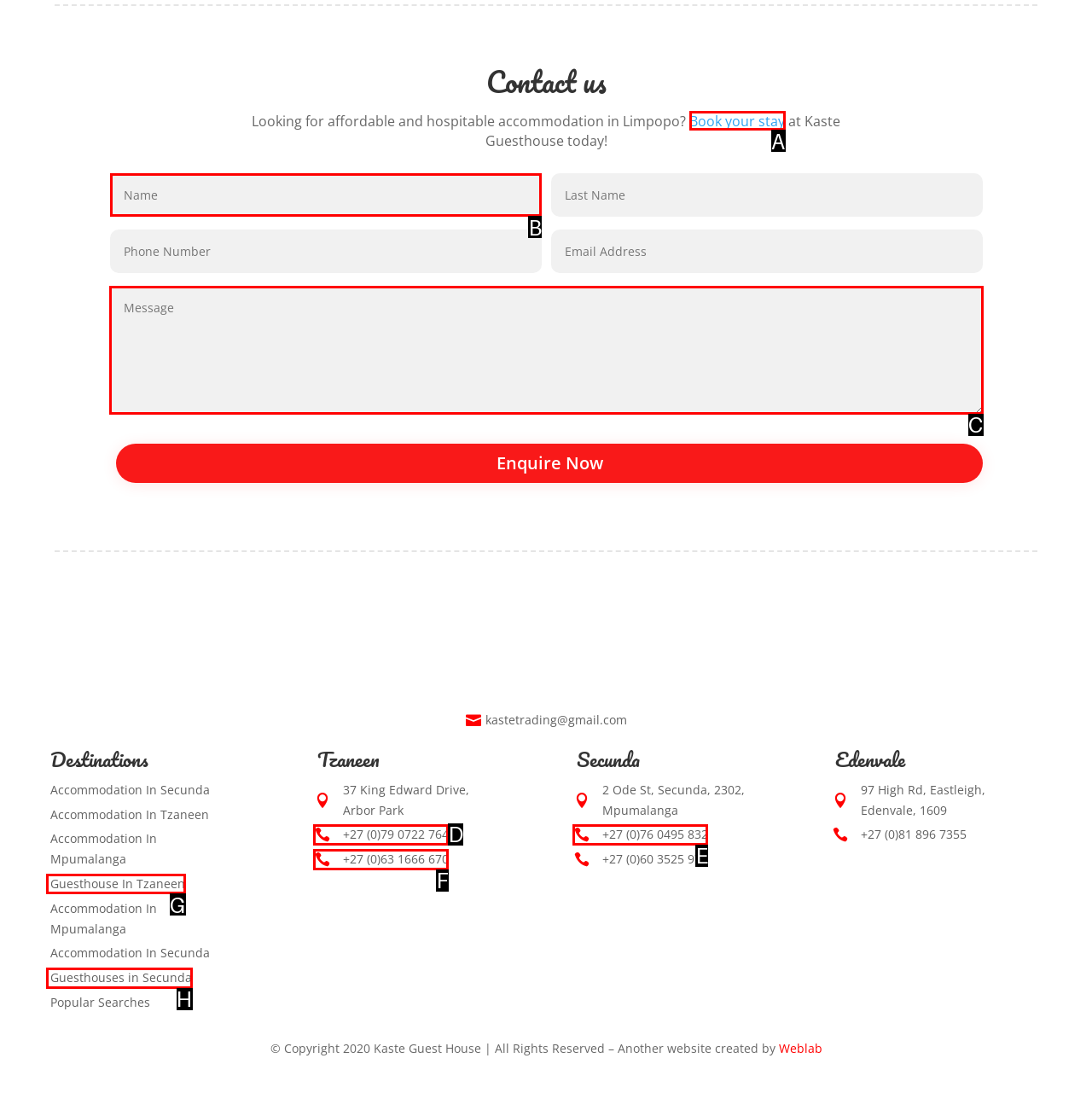What letter corresponds to the UI element to complete this task: Enter your details in the first text box
Answer directly with the letter.

B